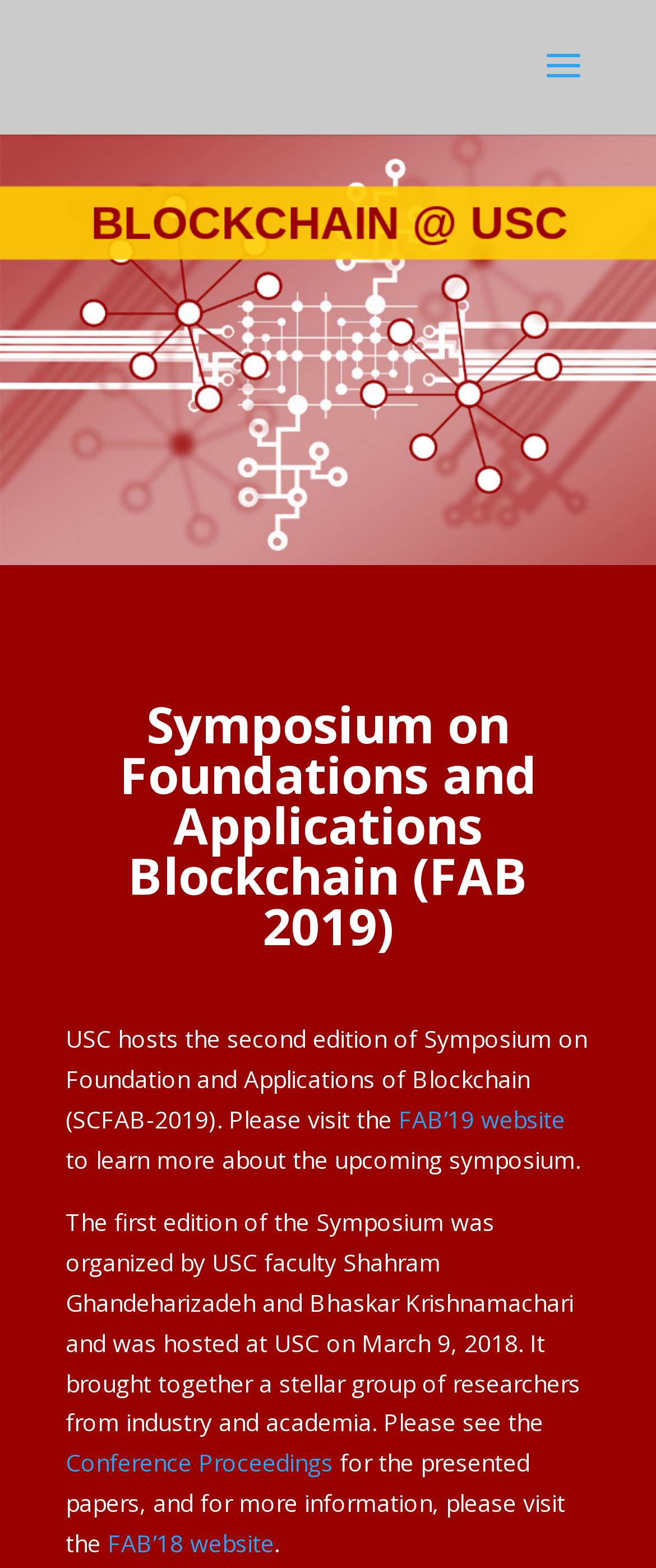What is the purpose of the webpage?
Refer to the image and give a detailed answer to the question.

The purpose of the webpage can be inferred from the content of the webpage, which provides information about the Symposium on Blockchain, including the upcoming symposium and the previous edition. The webpage seems to be a resource for people interested in learning more about the Symposium and its activities.